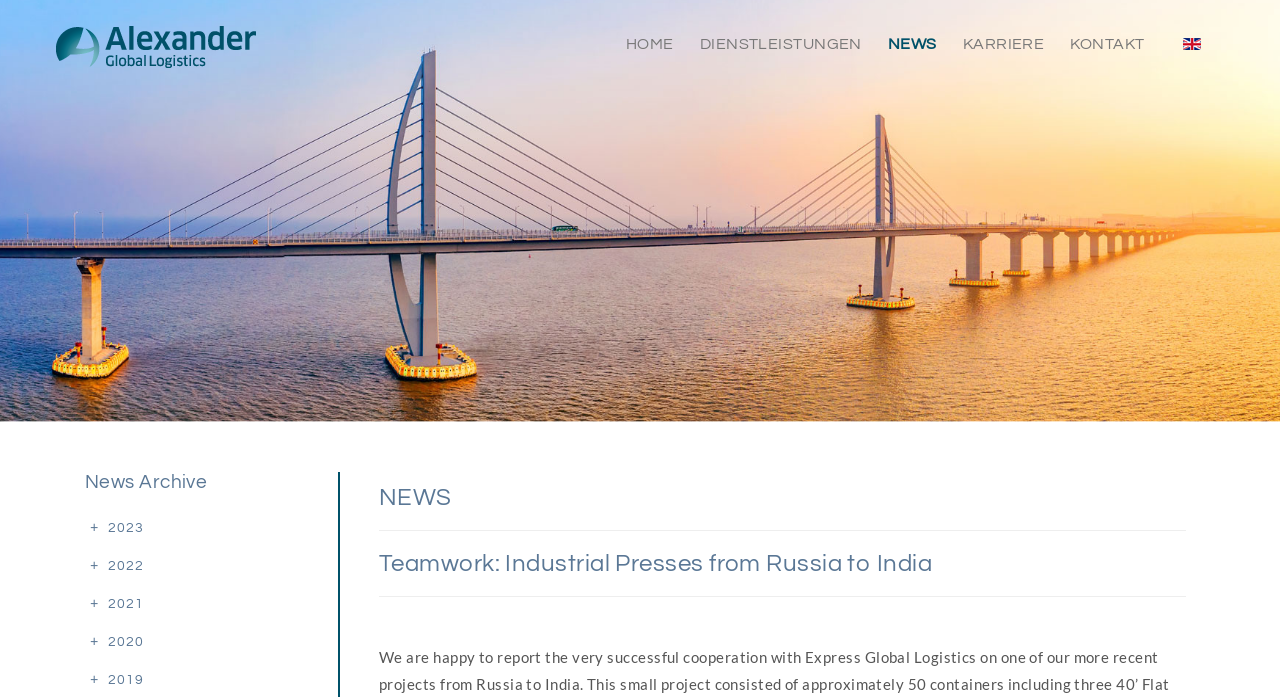Please mark the clickable region by giving the bounding box coordinates needed to complete this instruction: "Expand 2023 news".

[0.066, 0.732, 0.264, 0.783]